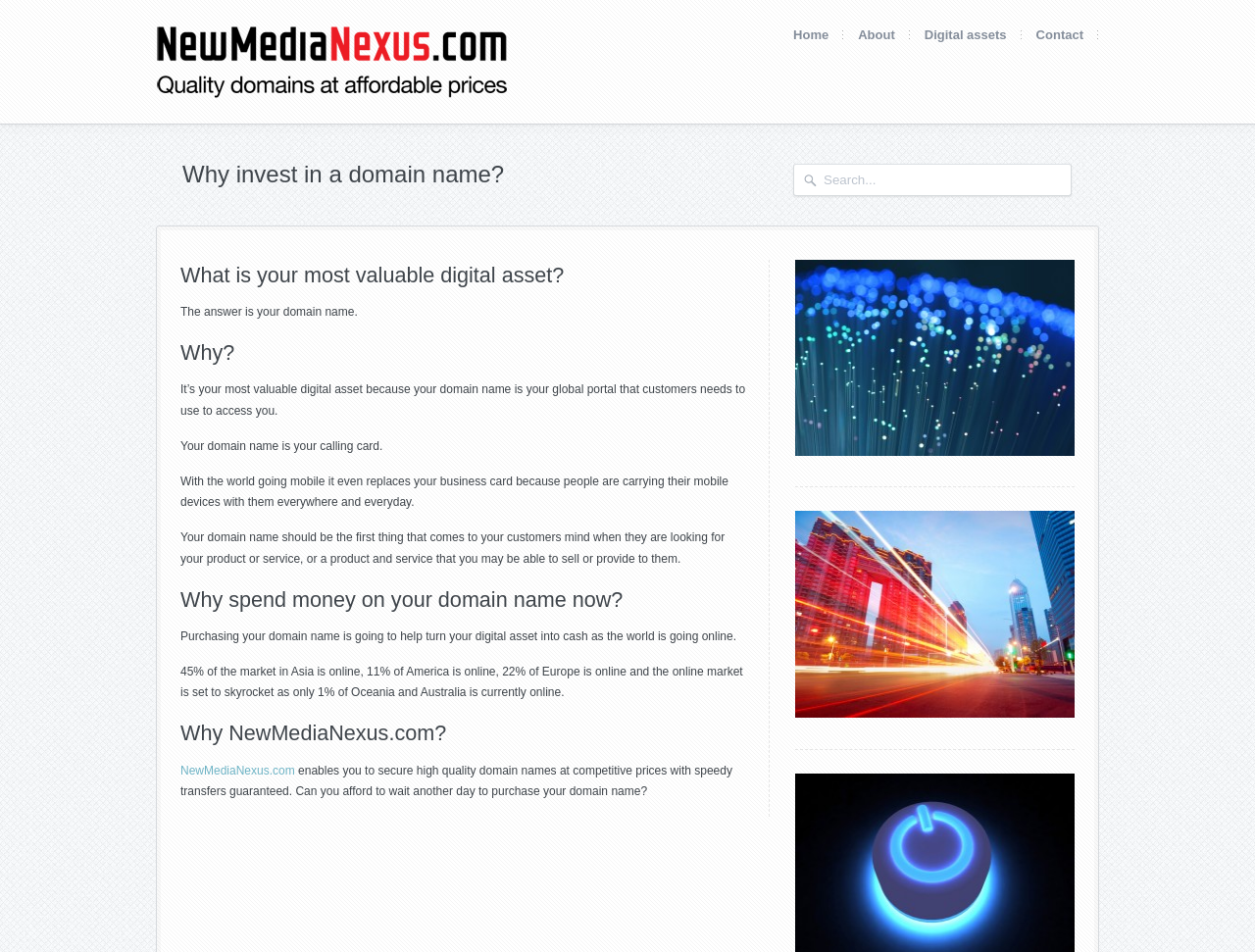Please reply to the following question with a single word or a short phrase:
What is the benefit of purchasing a domain name now?

It can turn into cash